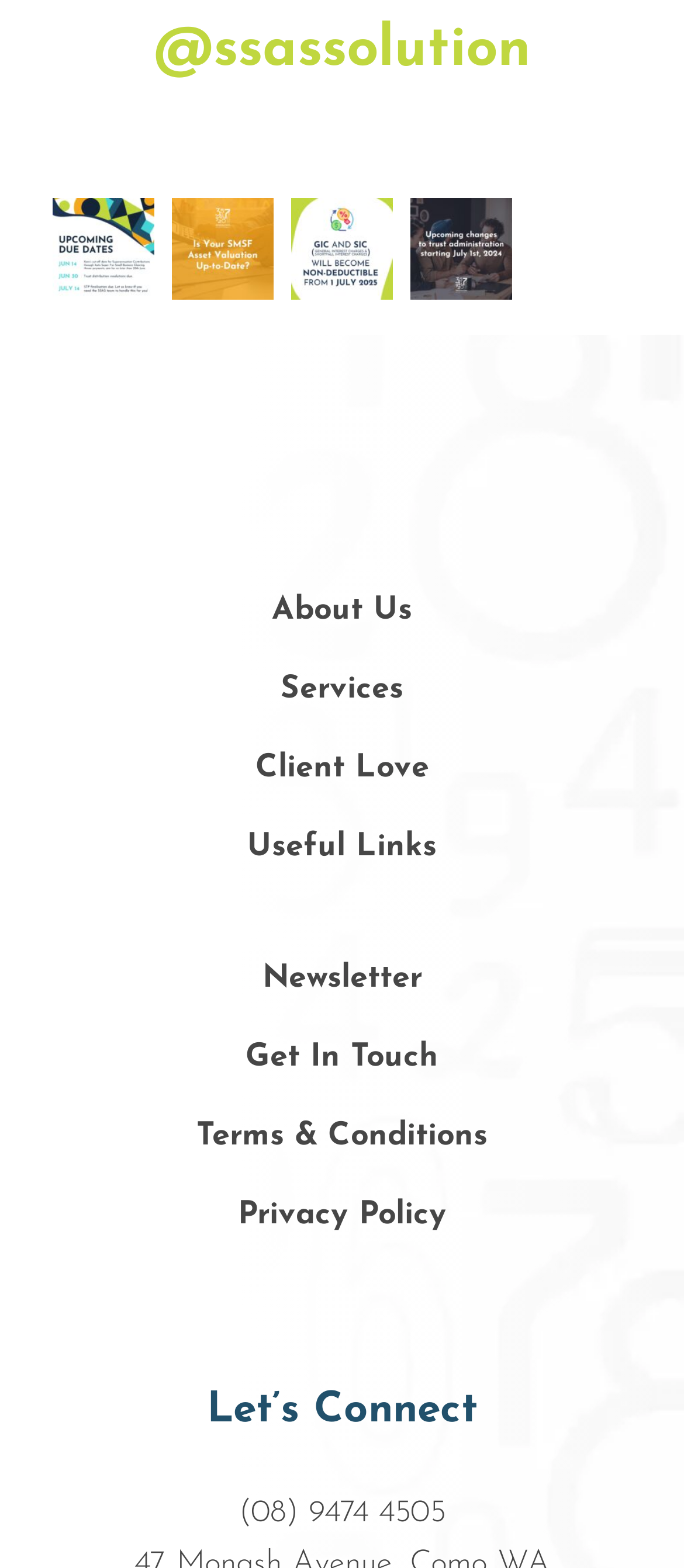Identify the bounding box for the described UI element. Provide the coordinates in (top-left x, top-left y, bottom-right x, bottom-right y) format with values ranging from 0 to 1: Privacy Policy

[0.347, 0.765, 0.653, 0.786]